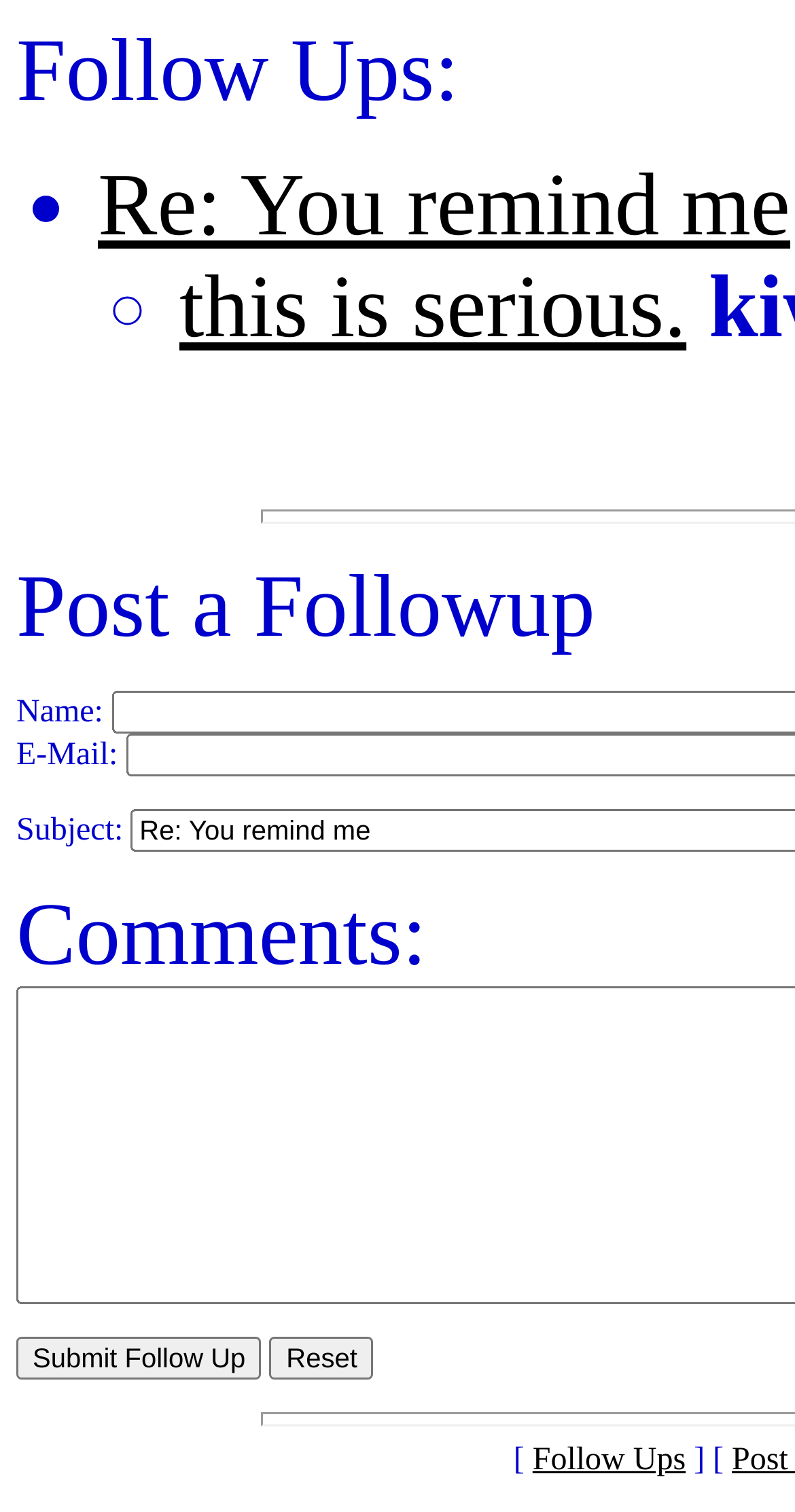Please provide a detailed answer to the question below by examining the image:
What is the label for the field where users can enter their email address?

The field where users can enter their email address is labeled as 'E-Mail:', which is indicated by the StaticText element with the OCR text 'E-Mail:'.